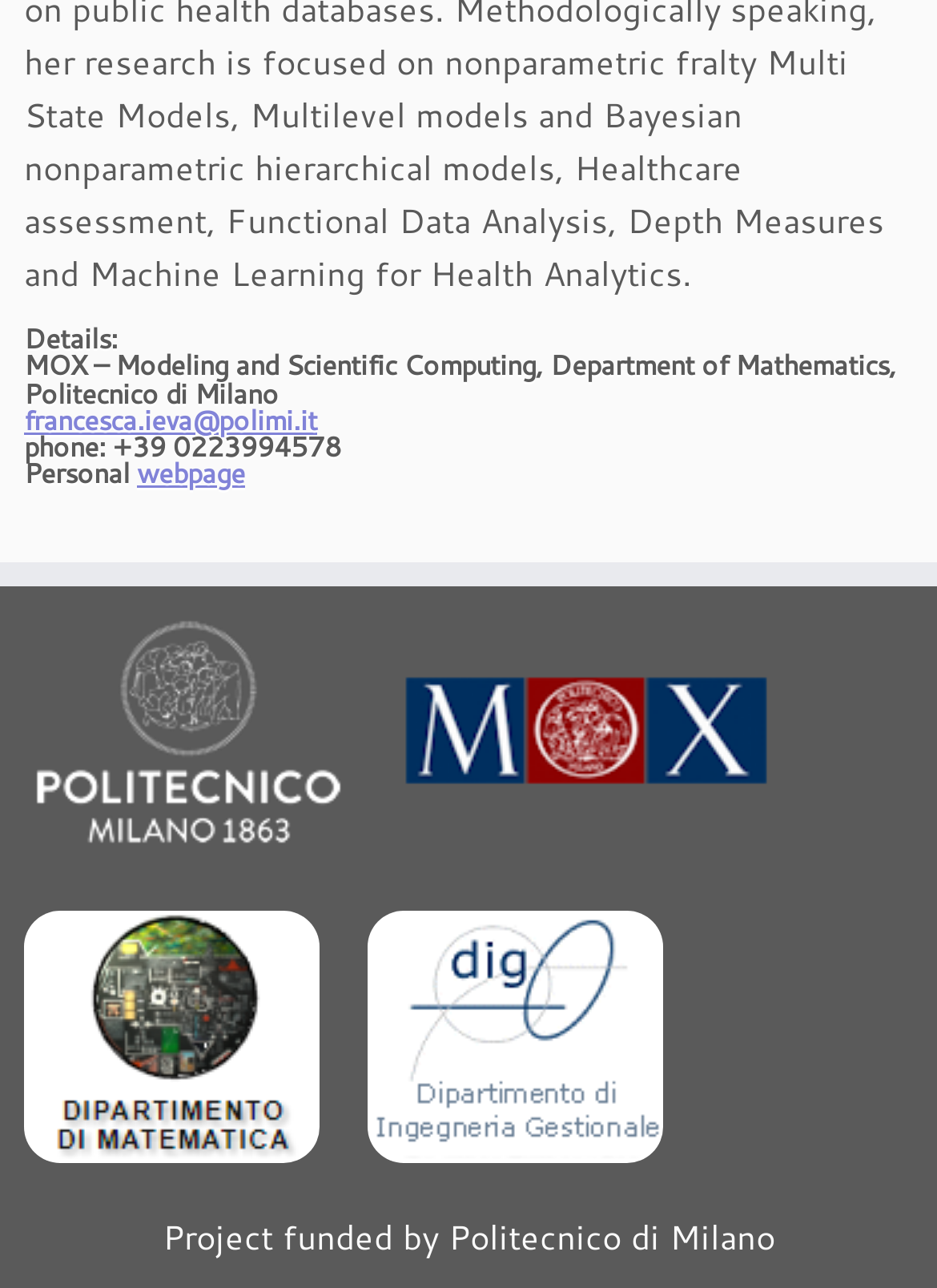Who funded the project?
Look at the screenshot and respond with one word or a short phrase.

Politecnico di Milano